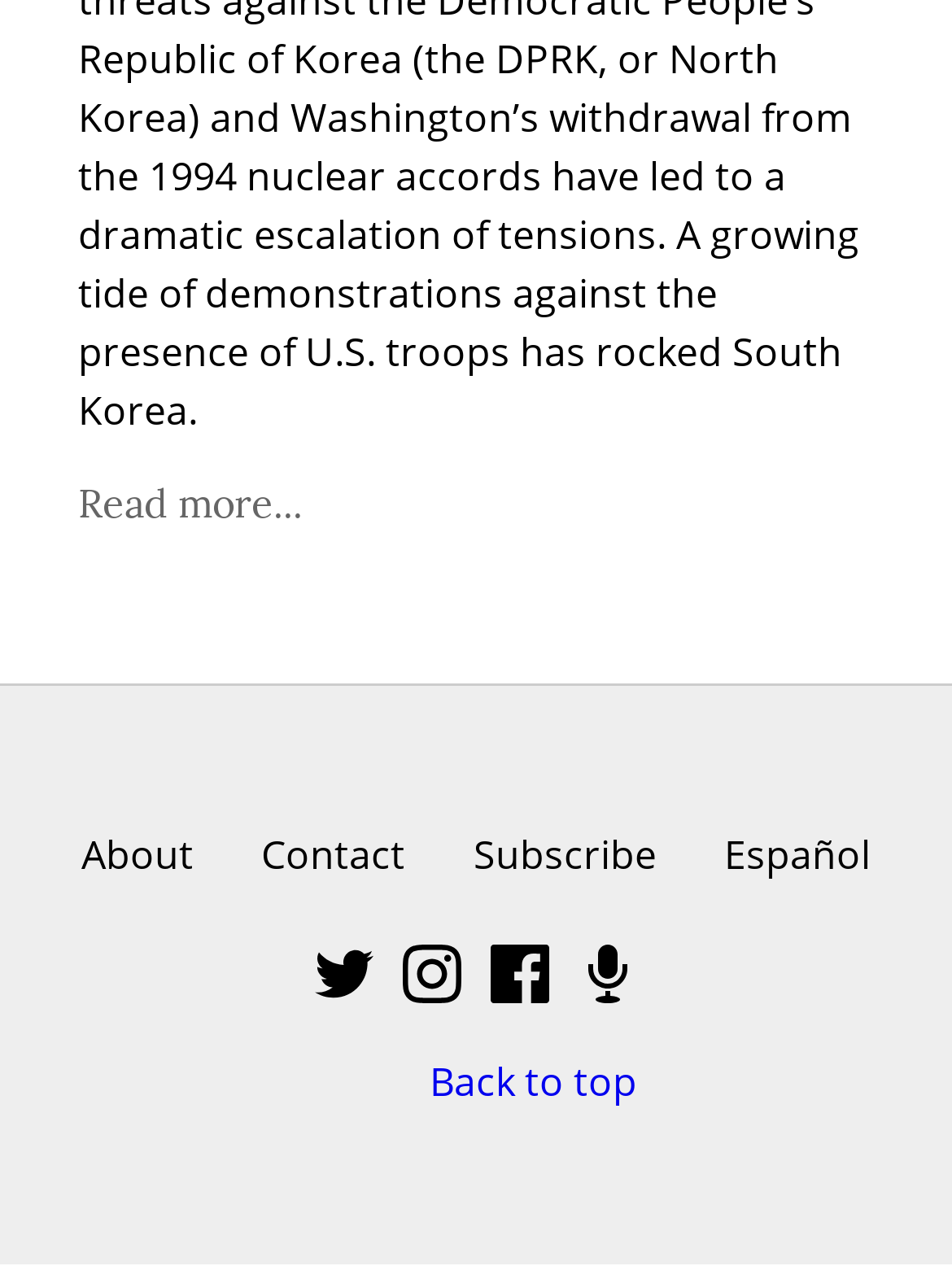Please identify the coordinates of the bounding box for the clickable region that will accomplish this instruction: "Learn about the website".

[0.143, 0.629, 0.261, 0.671]